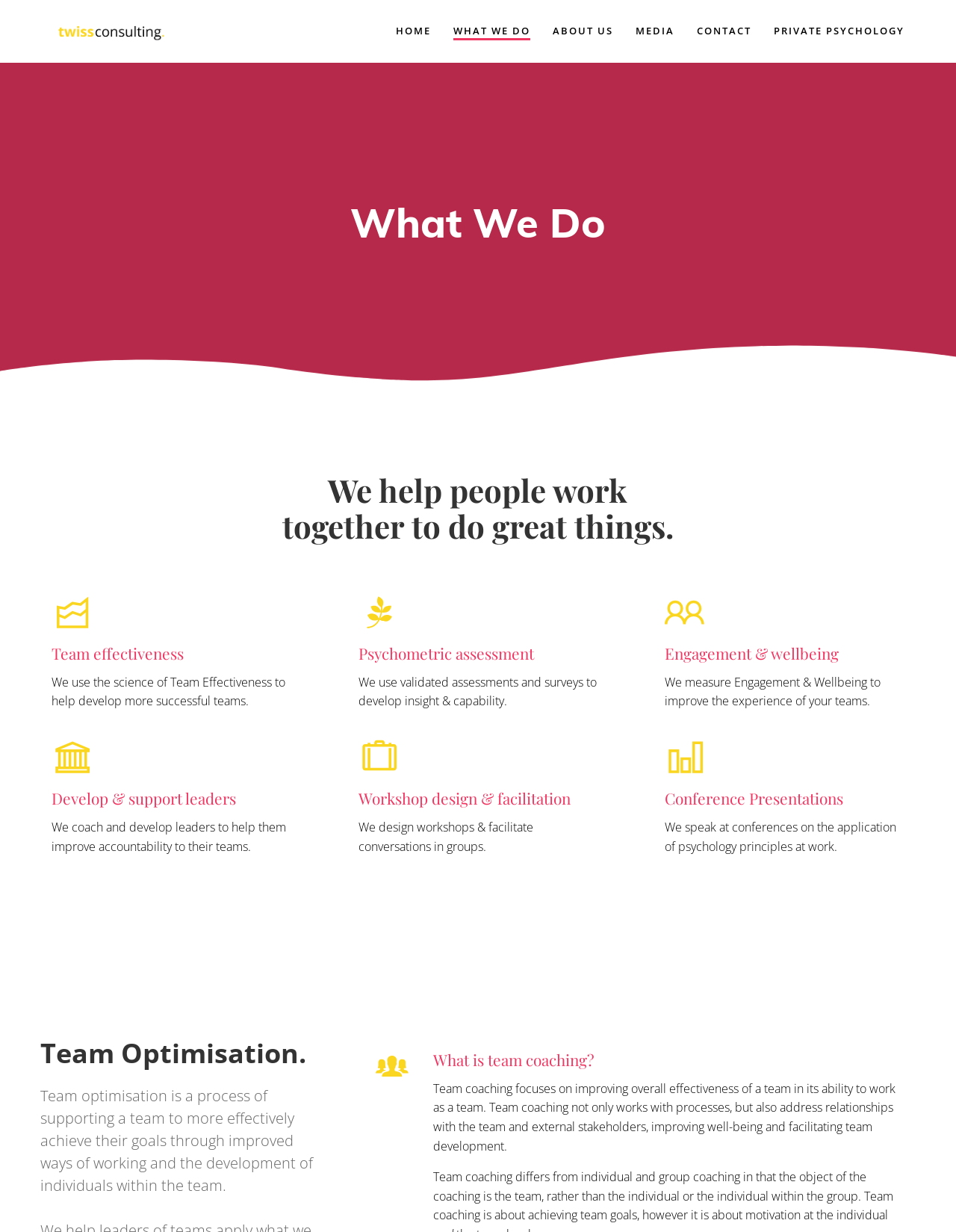How many types of coaching are mentioned?
Refer to the image and provide a one-word or short phrase answer.

3